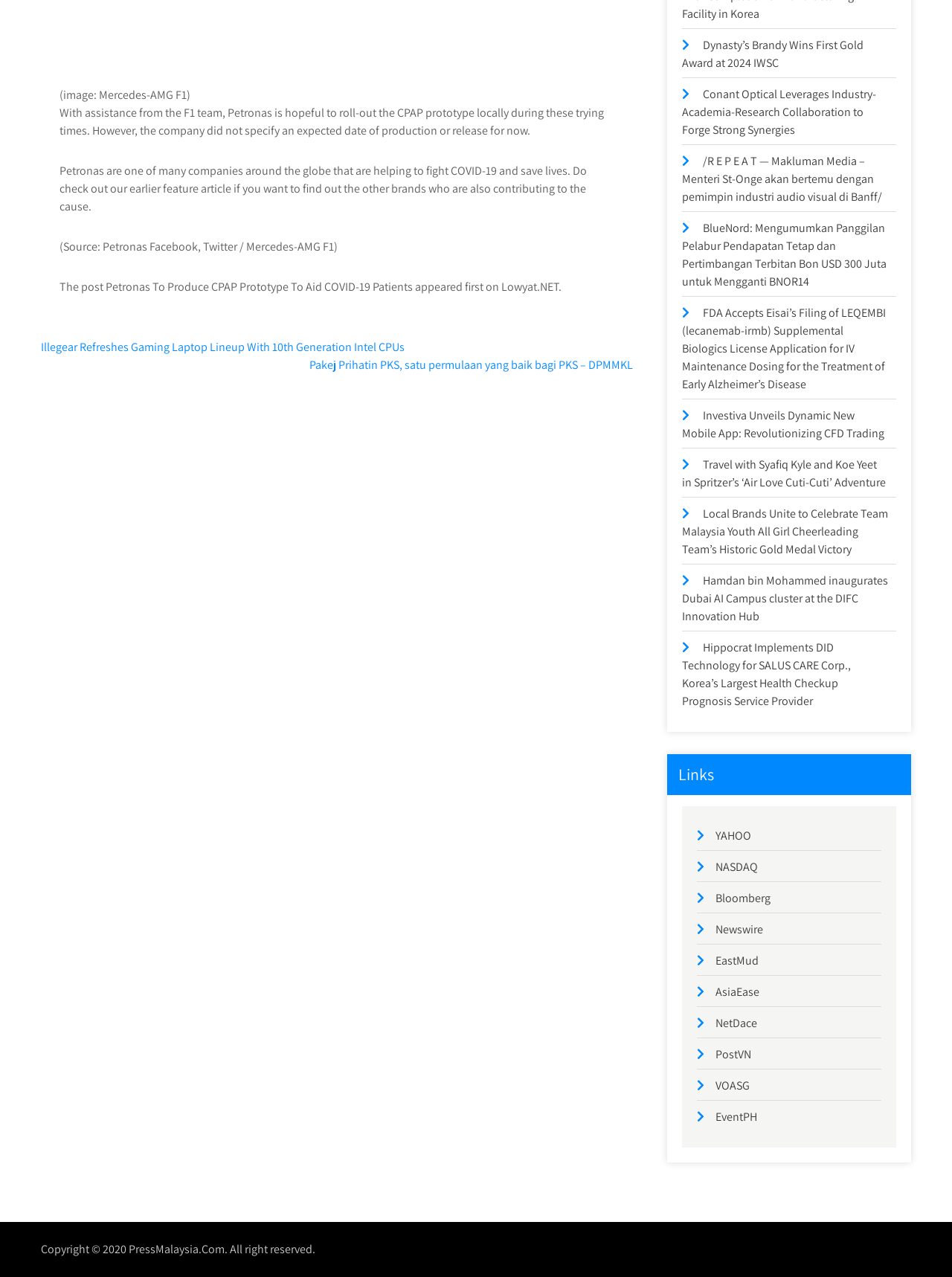What is Petronas trying to produce?
Using the image as a reference, answer the question in detail.

According to the text, Petronas is trying to produce a CPAP prototype to aid COVID-19 patients, with assistance from the F1 team.